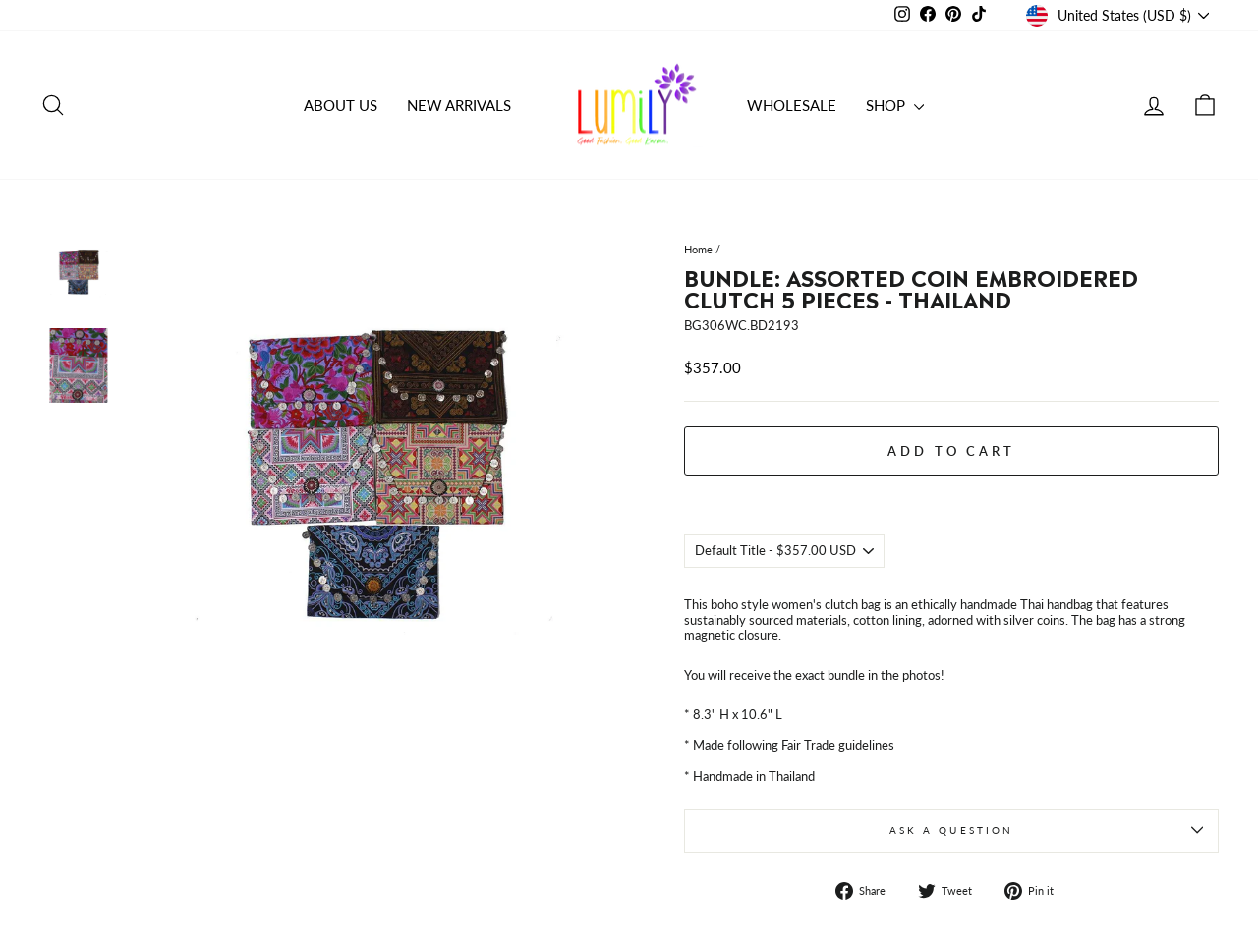How many social media links are in the top-right corner?
Please use the image to deliver a detailed and complete answer.

I counted the number of social media links in the top-right corner, which includes 'Instagram', 'Facebook', 'Pinterest', and 'TikTok'.